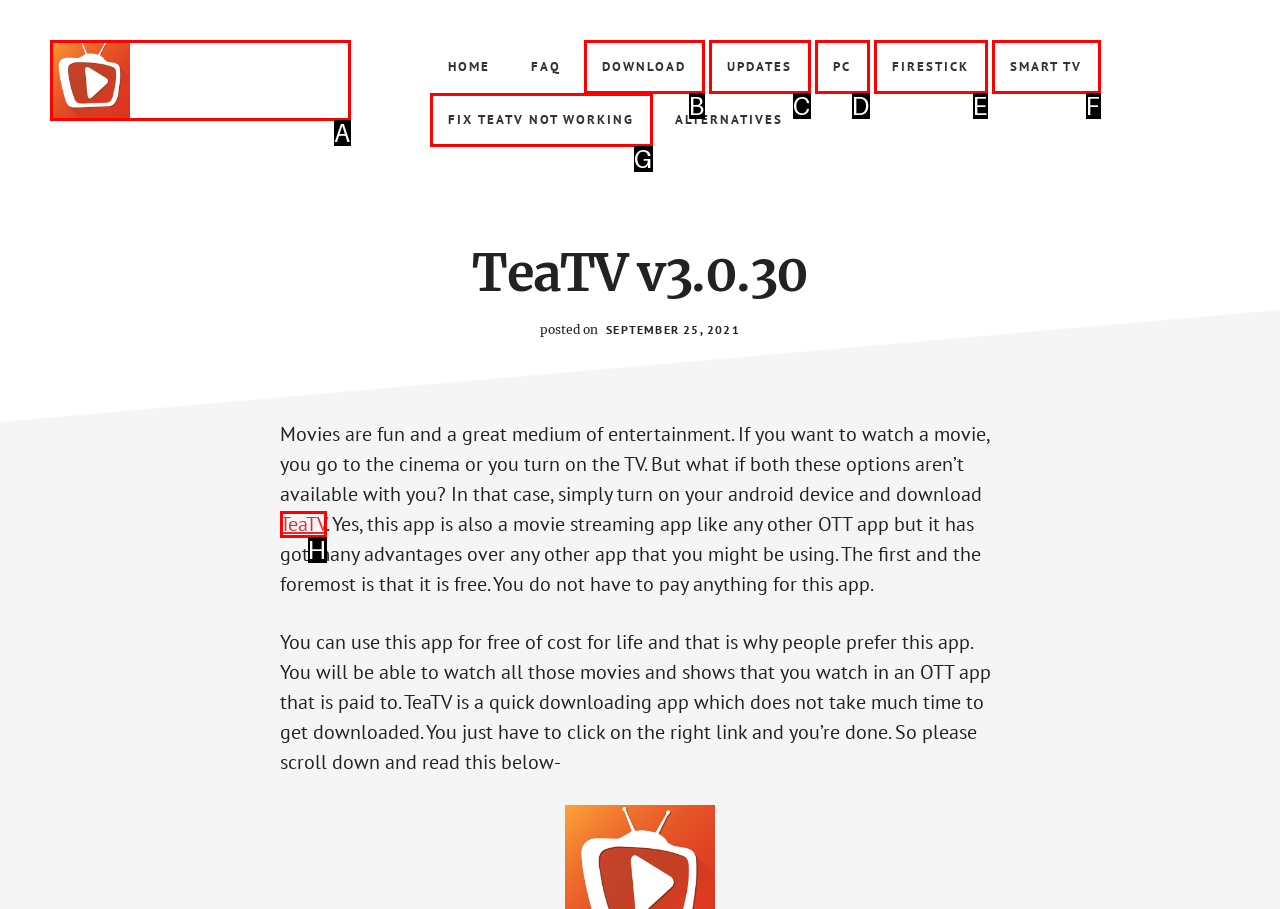From the provided options, which letter corresponds to the element described as: Fix TeaTV Not Working
Answer with the letter only.

G